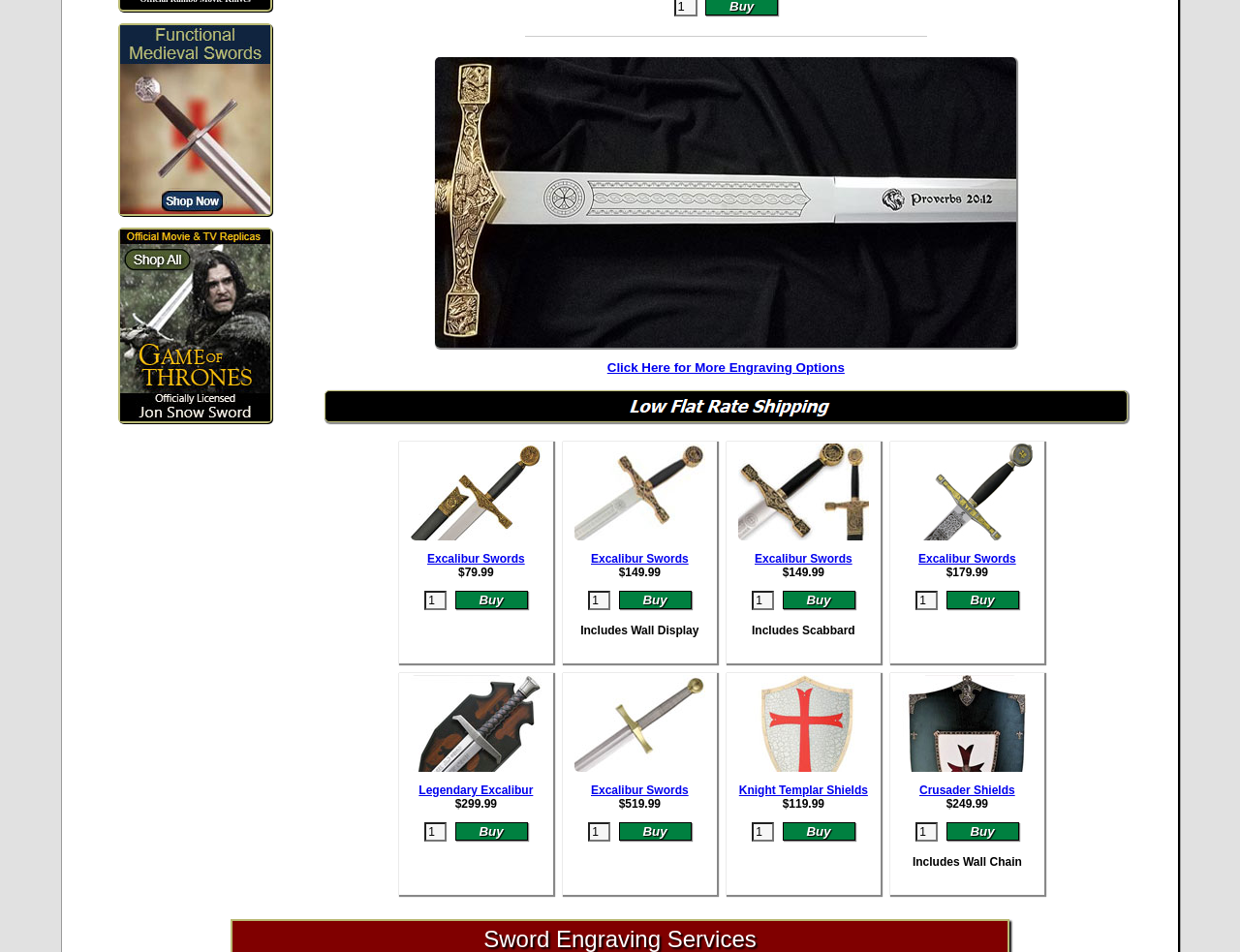Identify the bounding box for the element characterized by the following description: "input value="Buy" value="Buy"".

[0.631, 0.62, 0.689, 0.639]